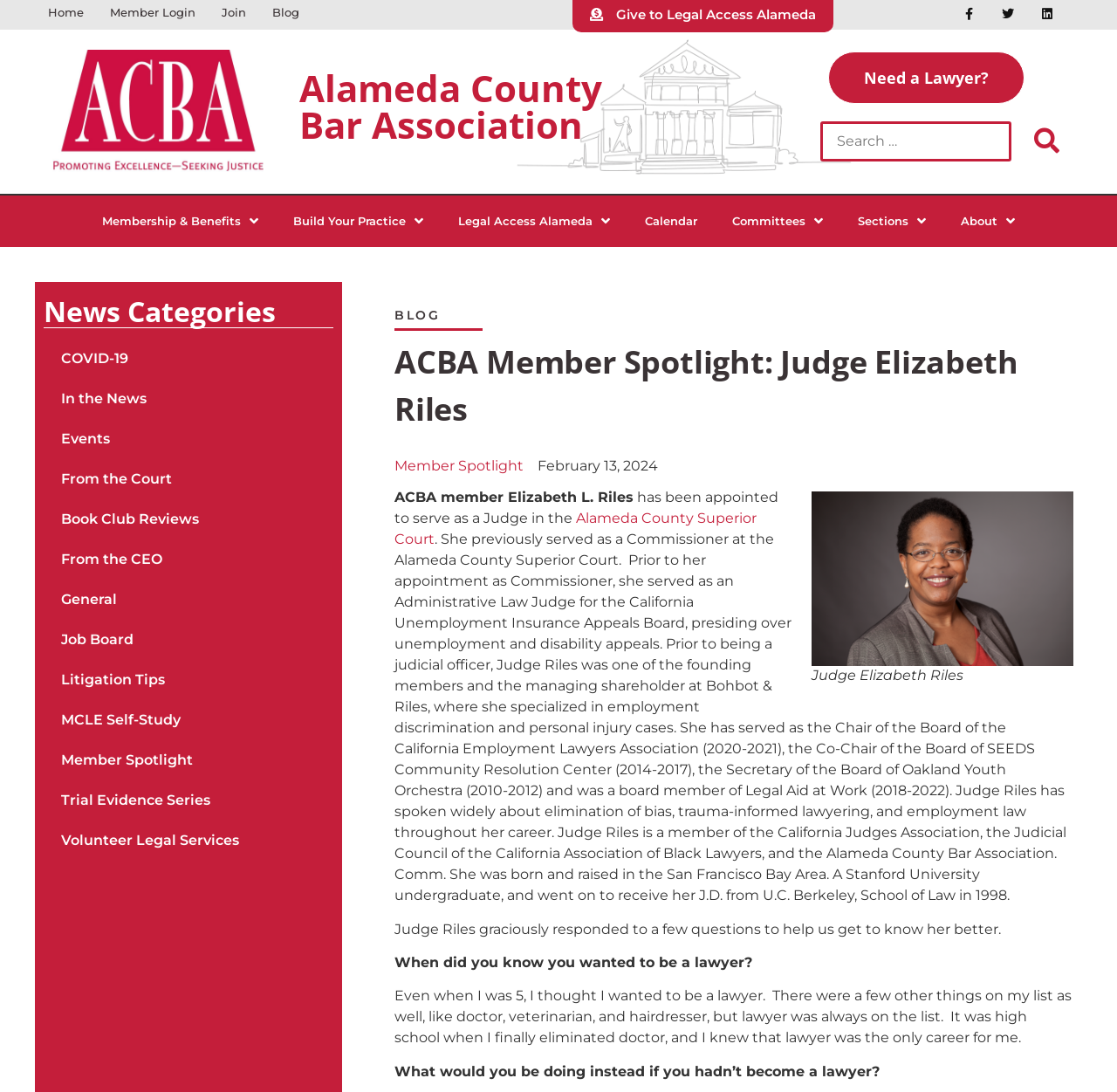Show the bounding box coordinates for the HTML element described as: "Member Spotlight".

[0.353, 0.419, 0.469, 0.434]